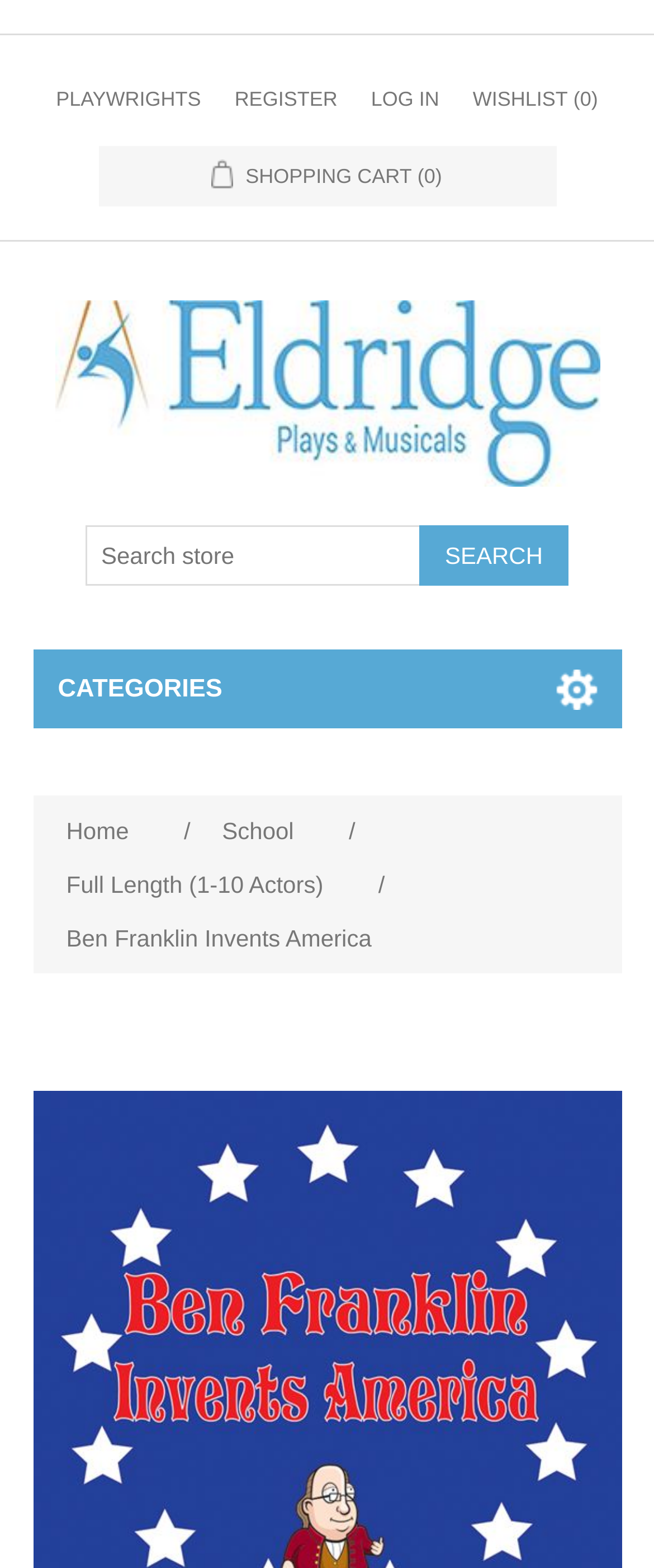Answer the question with a single word or phrase: 
What is the purpose of the textbox?

Search store